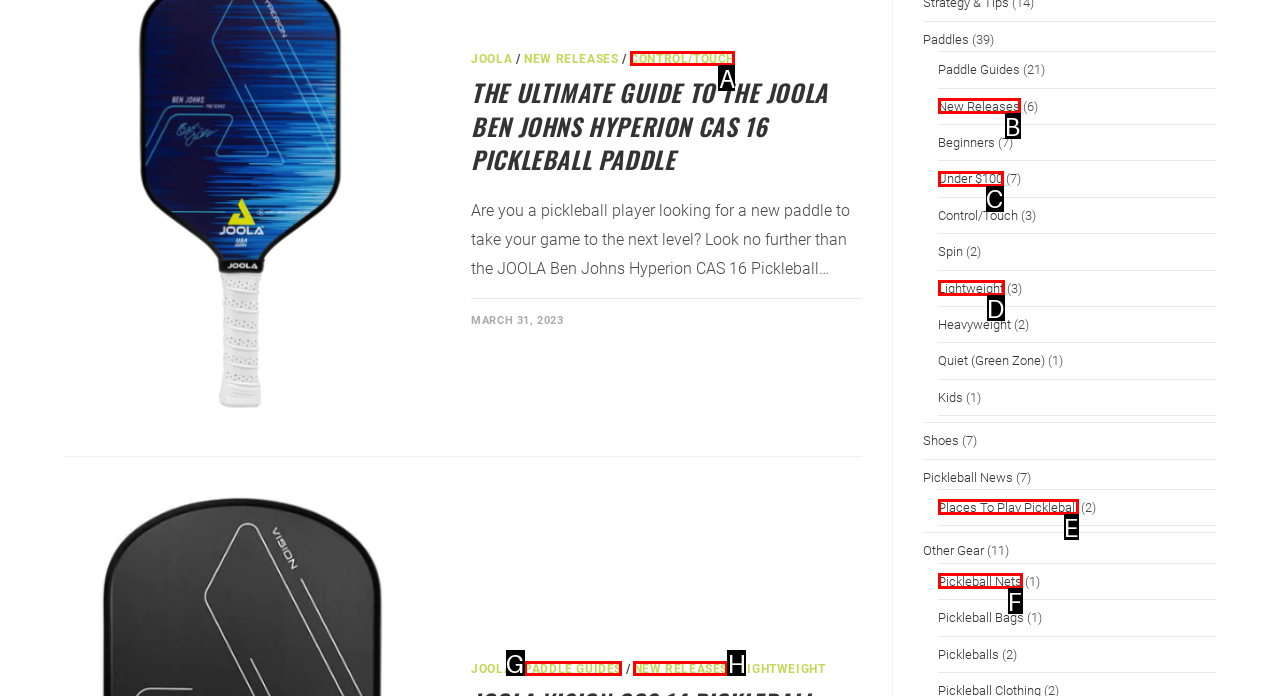Choose the option that matches the following description: Next »
Reply with the letter of the selected option directly.

None